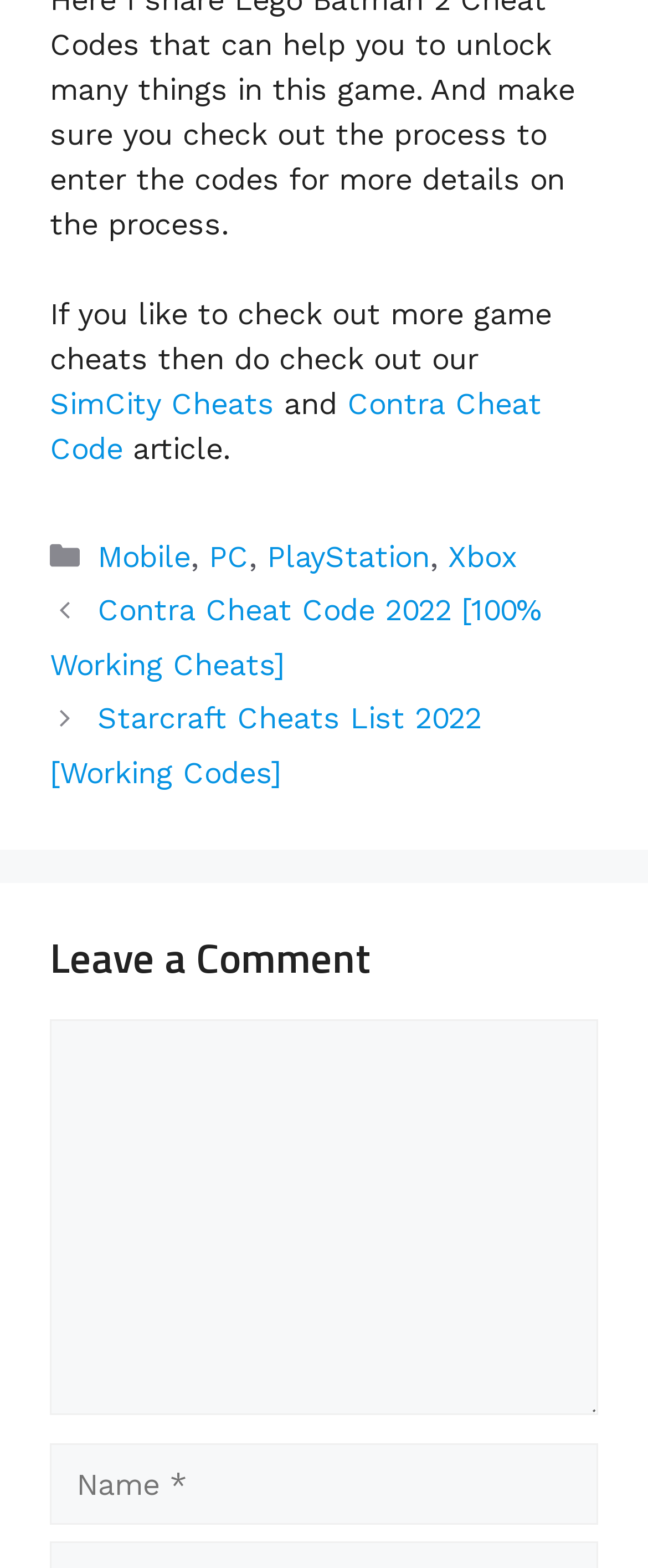What type of content does this website provide?
Please answer using one word or phrase, based on the screenshot.

Game cheats